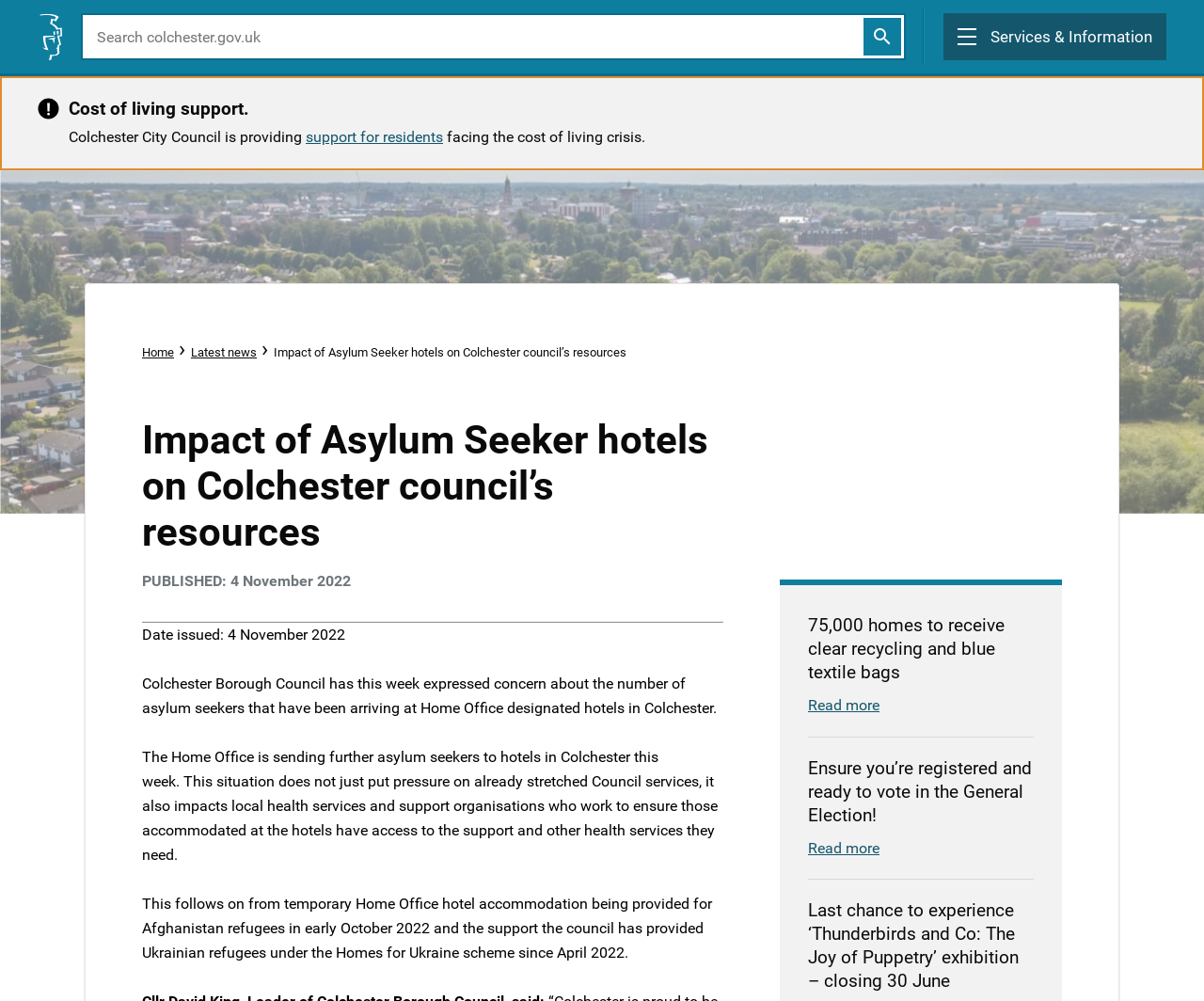What is the date of publication of the article?
Please answer the question with a detailed response using the information from the screenshot.

The date of publication of the article is indicated by the text 'PUBLISHED: 4 November 2022' which is located below the main heading. This text provides information about when the article was published.